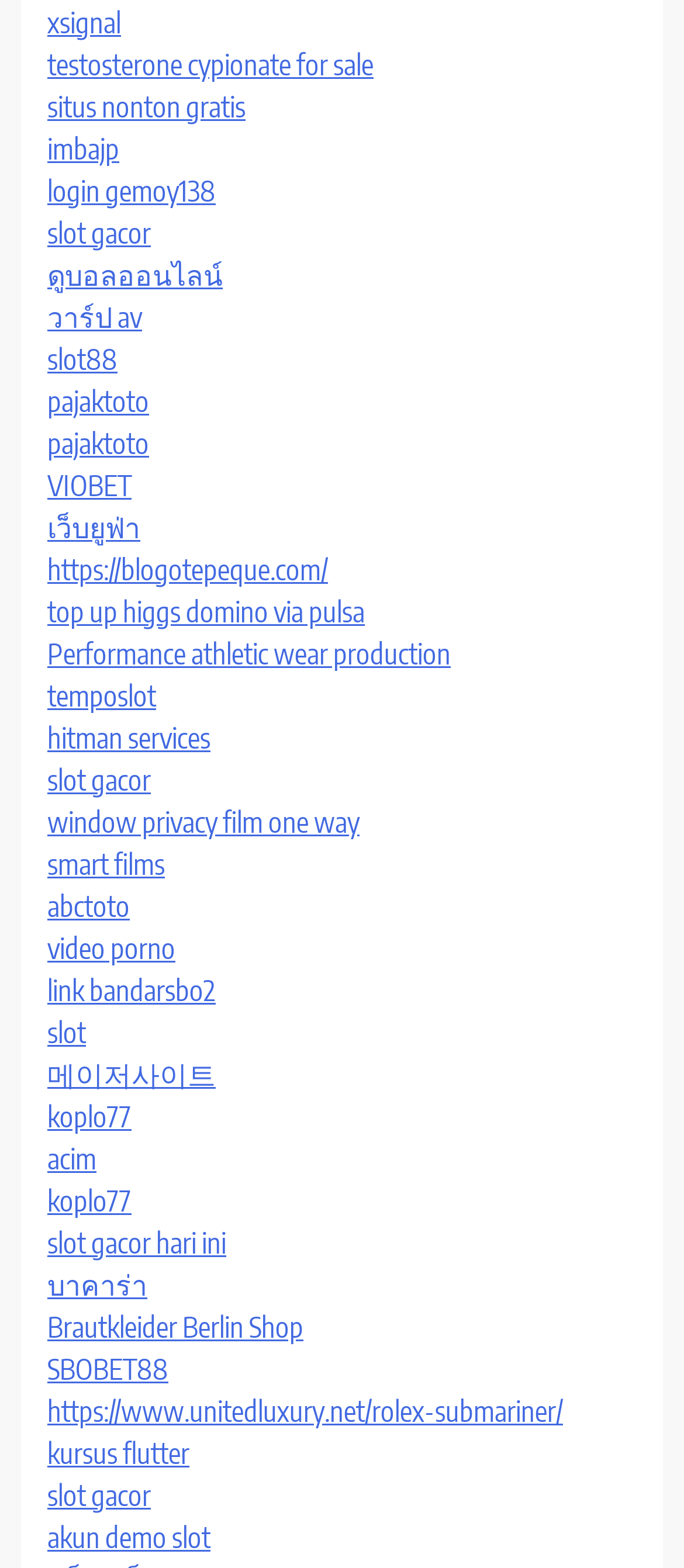Bounding box coordinates are specified in the format (top-left x, top-left y, bottom-right x, bottom-right y). All values are floating point numbers bounded between 0 and 1. Please provide the bounding box coordinate of the region this sentence describes: akun demo slot

[0.069, 0.969, 0.308, 0.991]